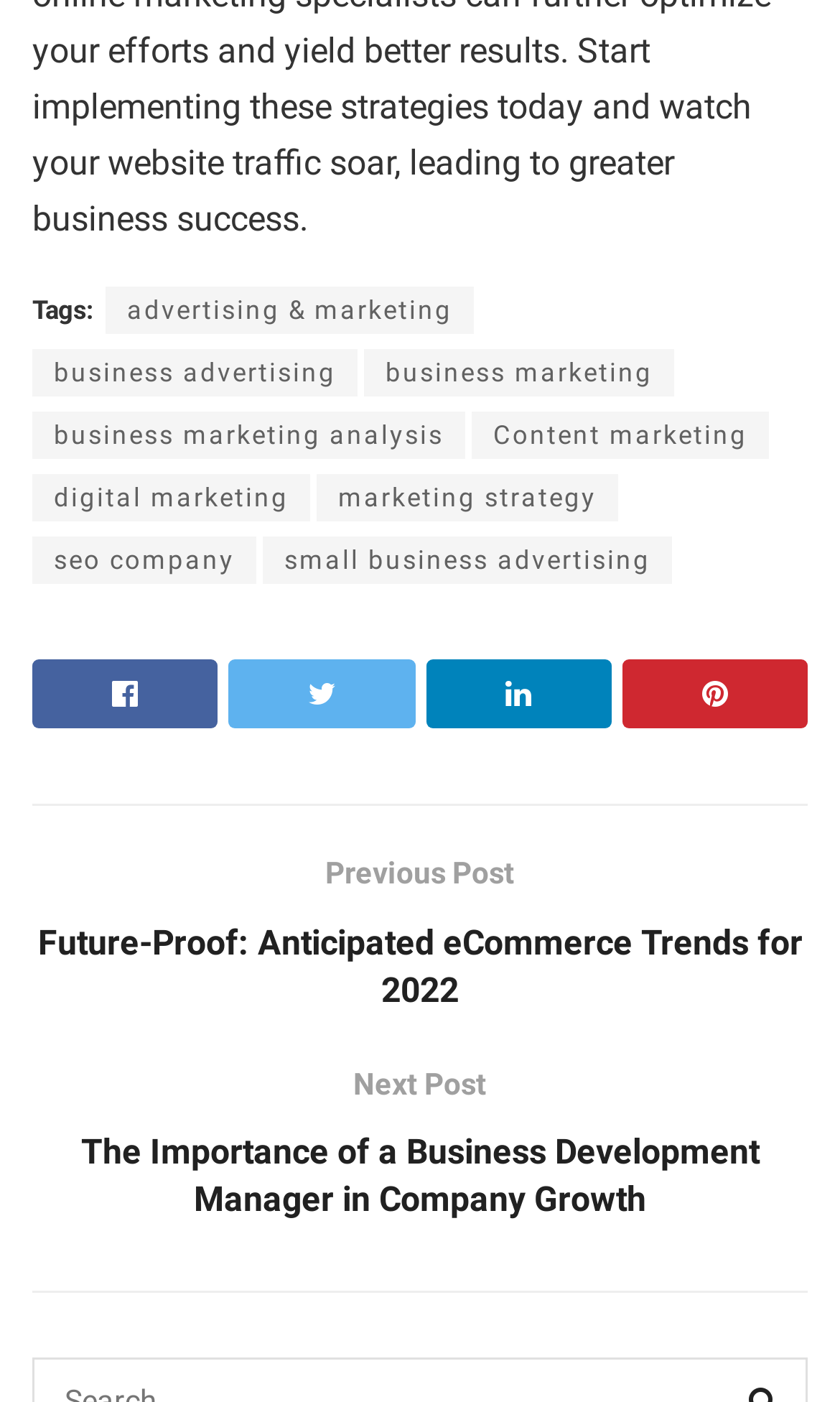Carefully examine the image and provide an in-depth answer to the question: How many icons are there on this webpage?

I counted the number of link elements with OCR text that represents an icon, such as '', '', '', and ''. There are 4 icons in total.